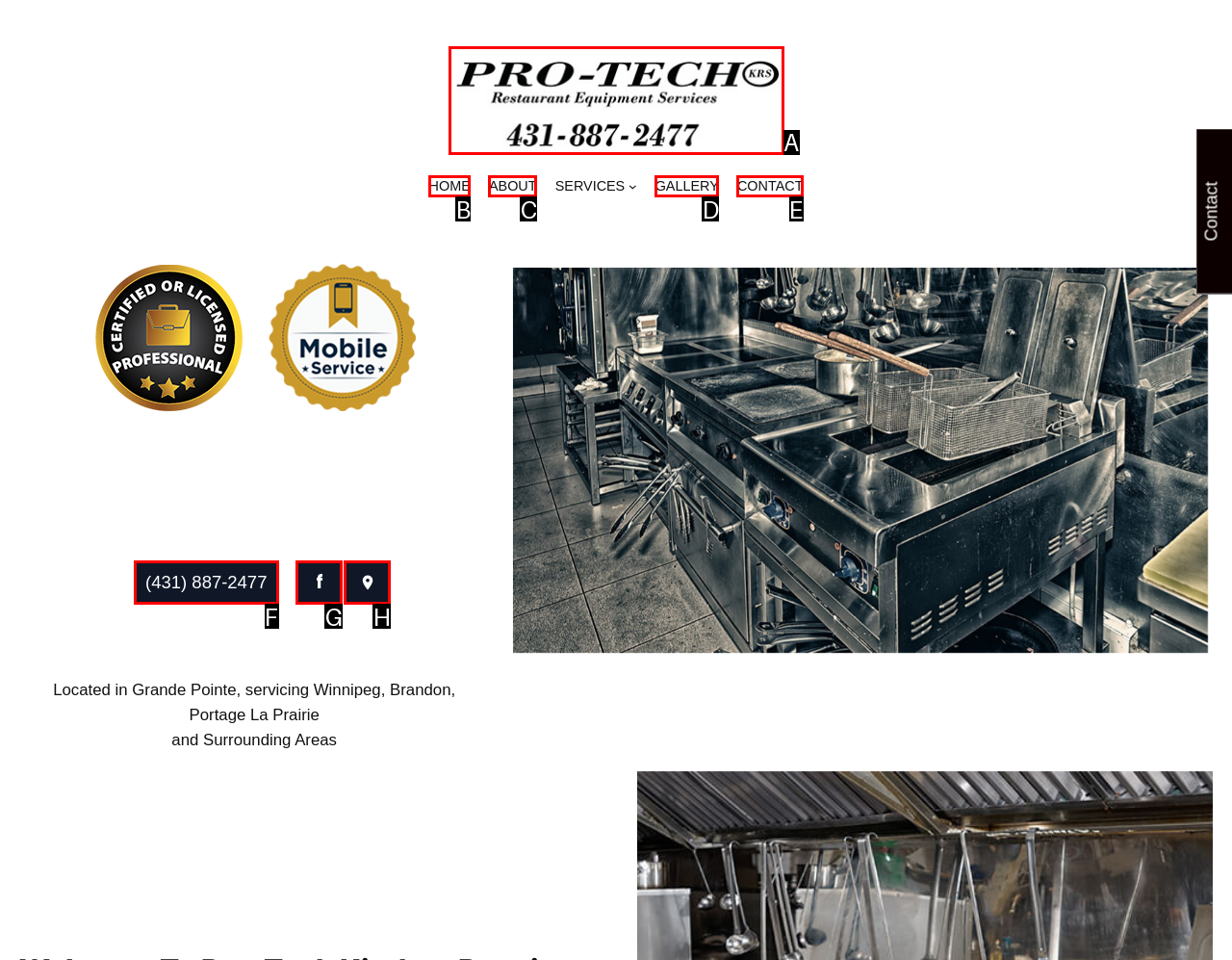Based on the description: Contact
Select the letter of the corresponding UI element from the choices provided.

E